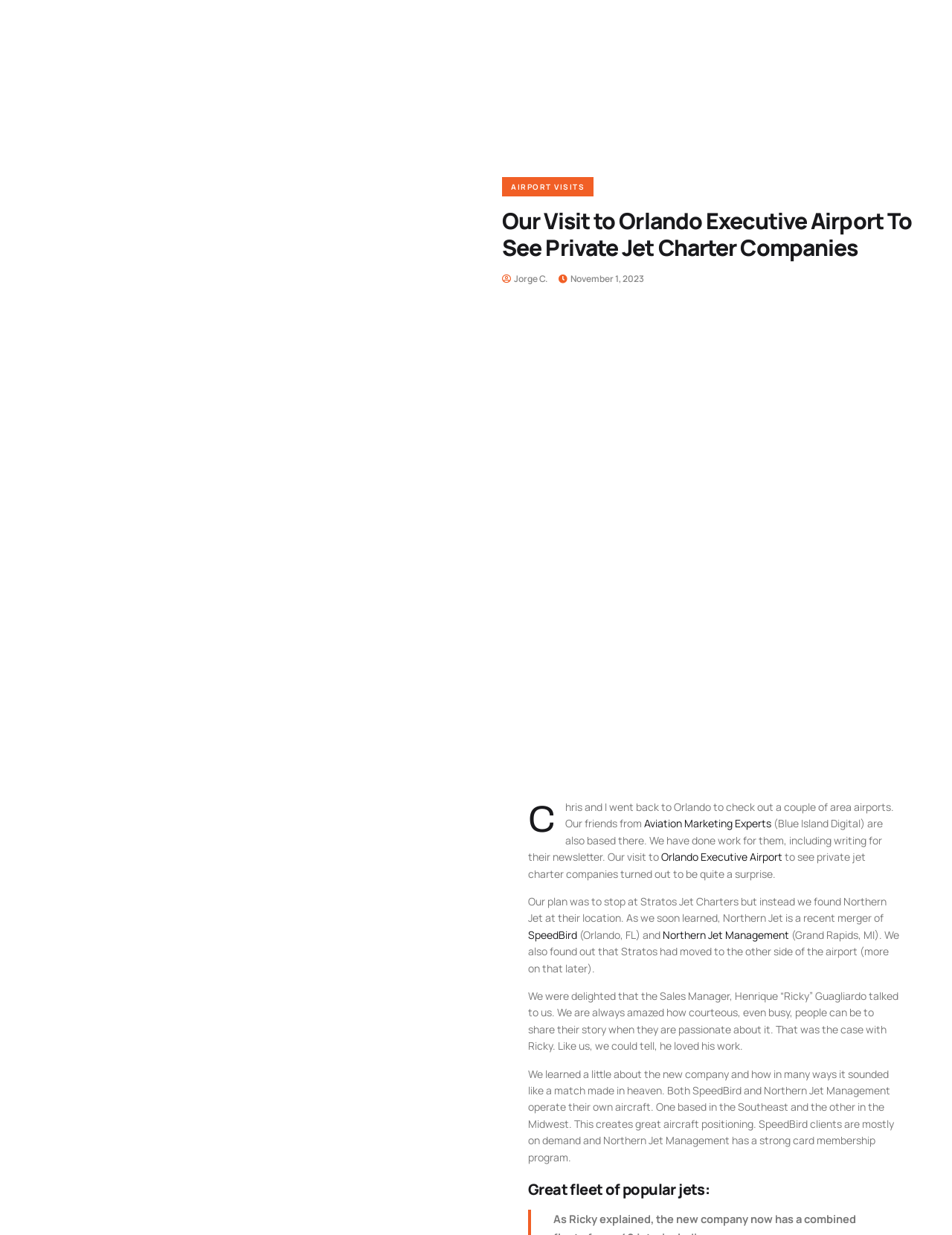Determine the bounding box coordinates of the region I should click to achieve the following instruction: "Explore the link to SpeedBird". Ensure the bounding box coordinates are four float numbers between 0 and 1, i.e., [left, top, right, bottom].

[0.555, 0.751, 0.606, 0.763]